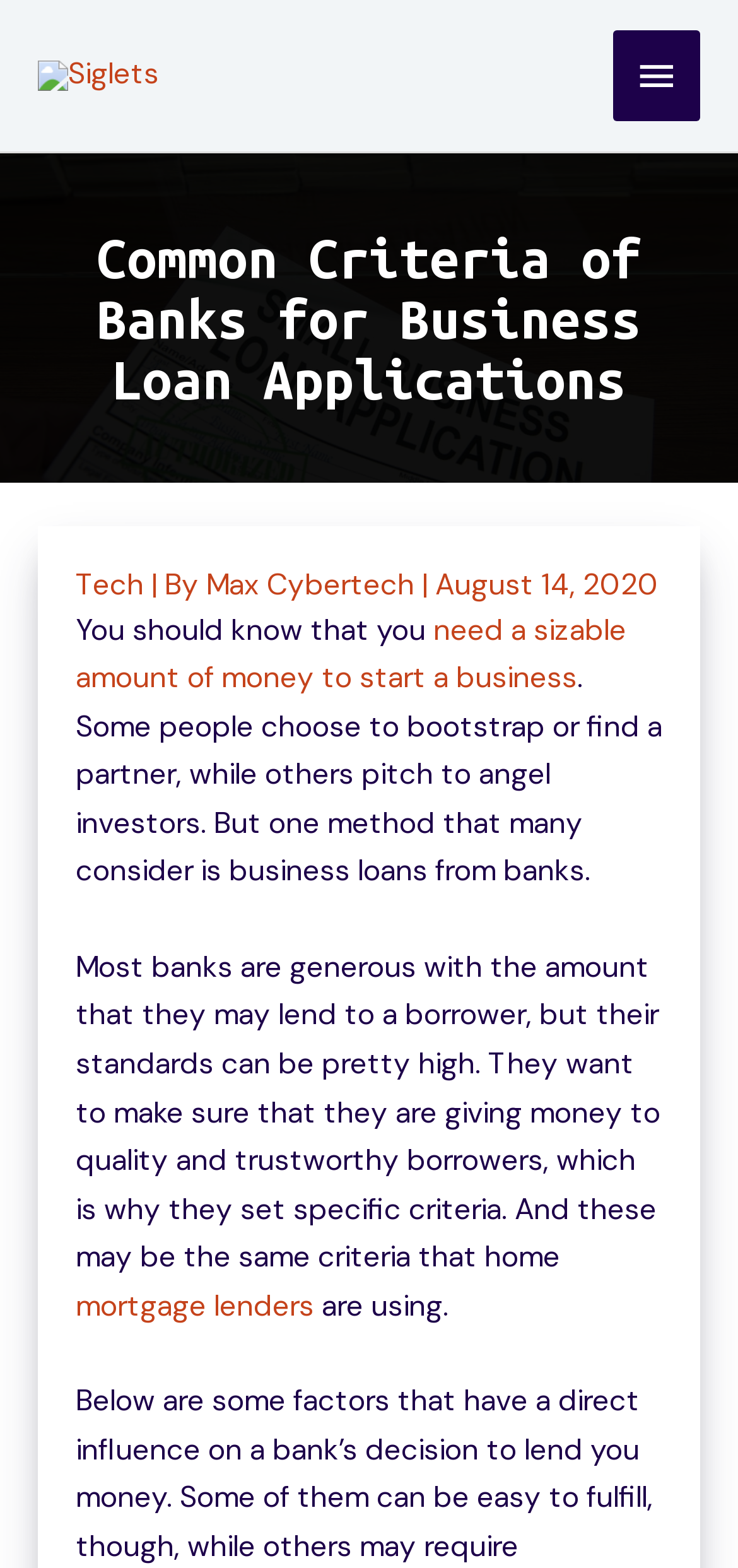What is the purpose of banks' criteria for business loan applications?
Please provide a single word or phrase as your answer based on the image.

to ensure quality borrowers